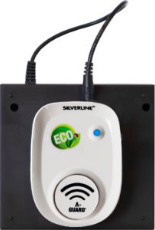Provide a rich and detailed narrative of the image.

This image showcases the "A-Repeller MR50 Battery" device, designed for environmentally friendly pest control. The unit features a sleek, compact white design with a circular speaker grille at the bottom. Above this, there is a prominently displayed green "ECO" sticker, emphasizing its eco-friendly functionality. A blue indicator light is also present, signaling the operational status of the device. Two black wires extend from the top, indicating power connections. This device is housed on a dark square panel, making it suitable for mounting in various settings. The A-Repeller MR50 Battery is specifically engineered to provide humane pest deterrence by emitting inaudible sounds that are bothersome to pests but imperceptible to humans.